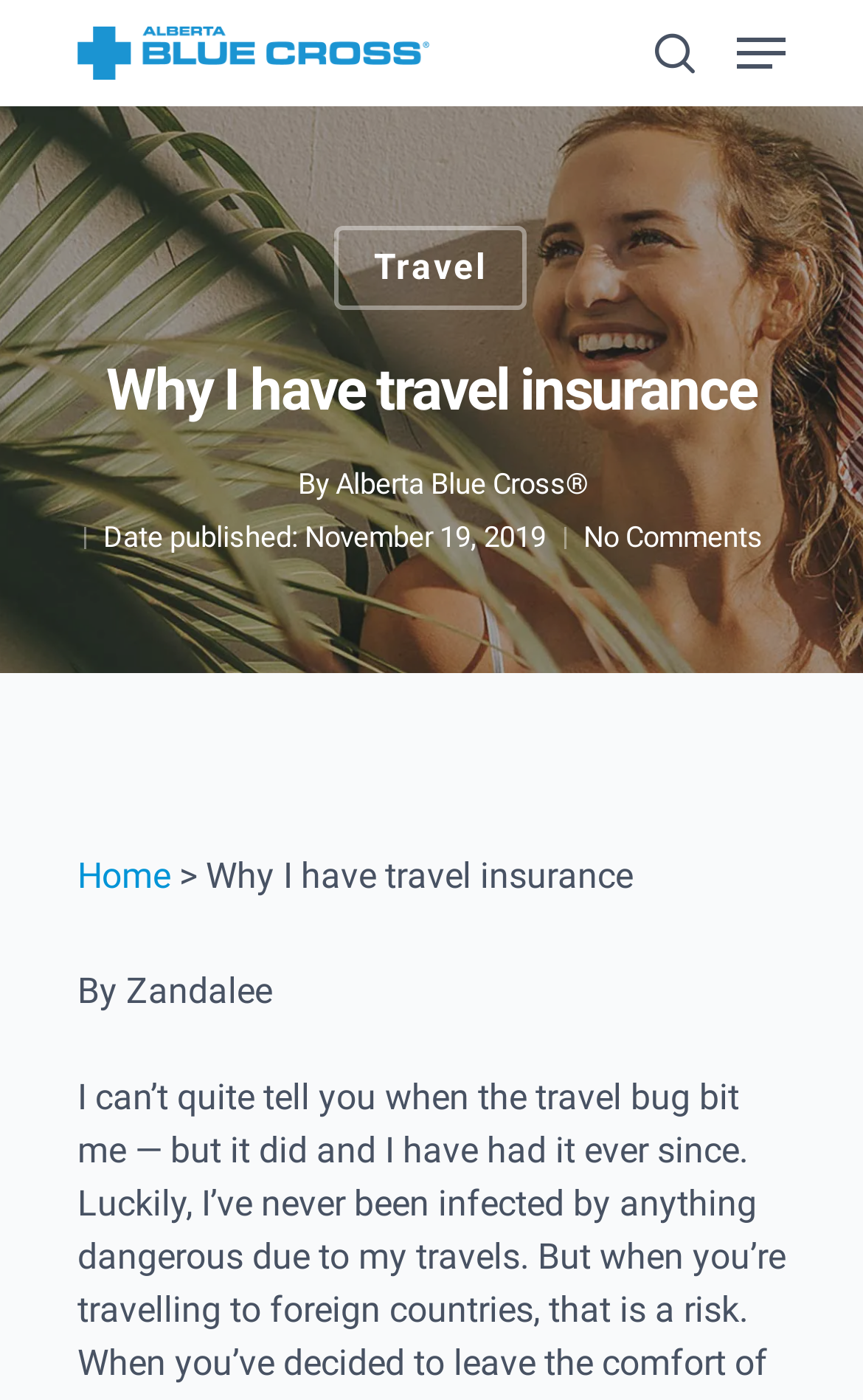Please give a one-word or short phrase response to the following question: 
How many comments are there on the article?

No Comments